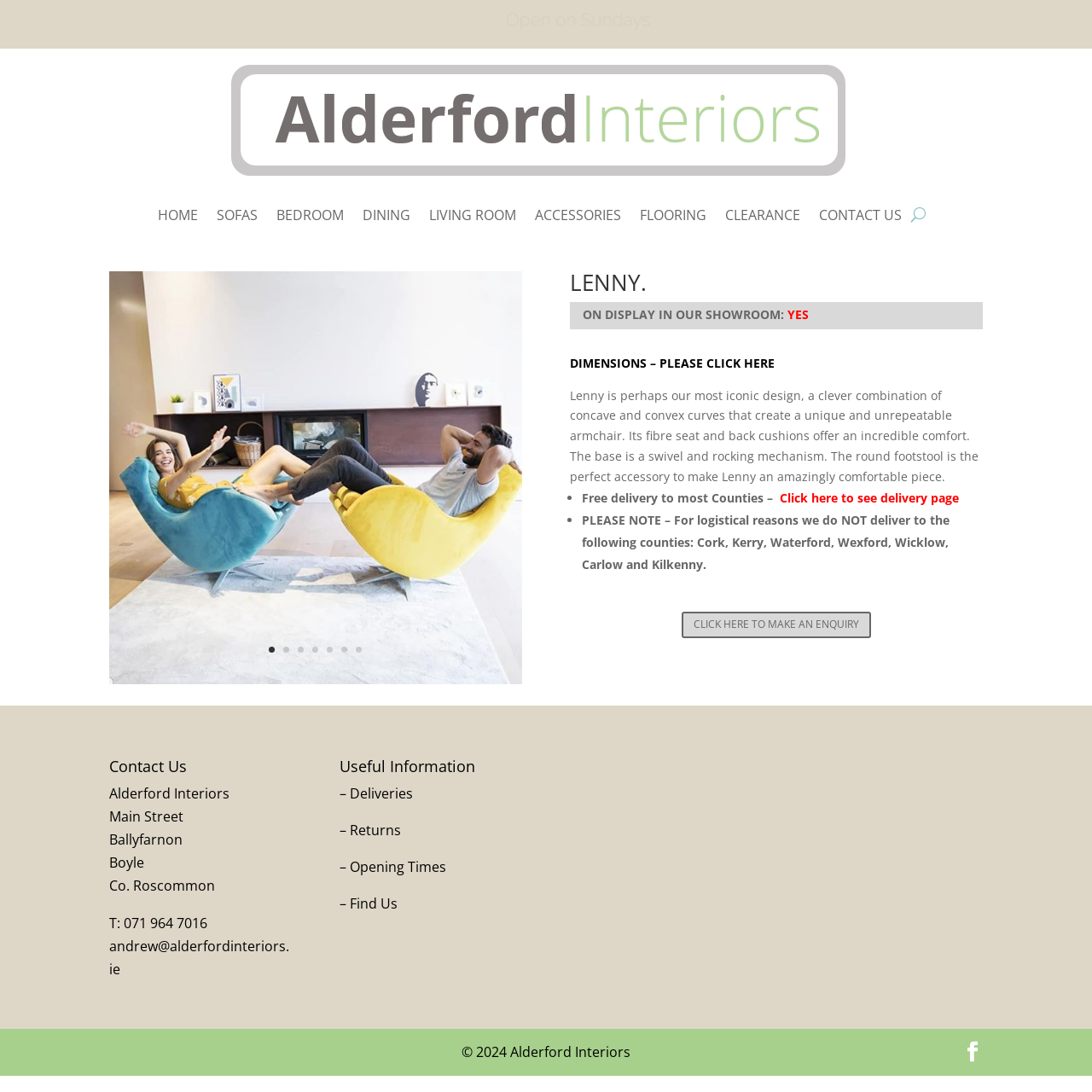Based on the element description: "DIMENSIONS – PLEASE CLICK HERE", identify the bounding box coordinates for this UI element. The coordinates must be four float numbers between 0 and 1, listed as [left, top, right, bottom].

[0.522, 0.325, 0.709, 0.34]